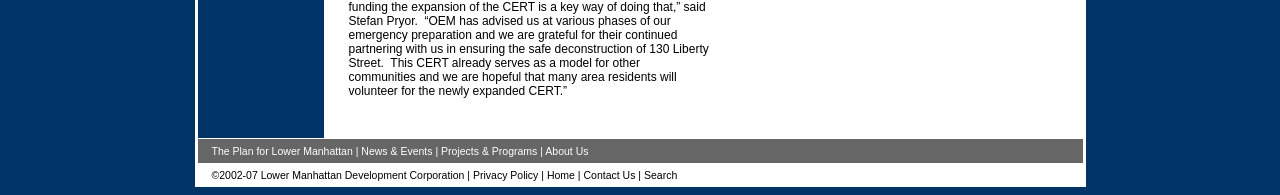Please provide the bounding box coordinates for the element that needs to be clicked to perform the instruction: "check About Us". The coordinates must consist of four float numbers between 0 and 1, formatted as [left, top, right, bottom].

[0.426, 0.744, 0.46, 0.805]